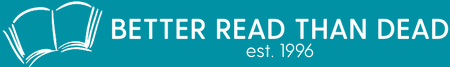What is the font style of the bookstore's name?
Please provide a single word or phrase as your answer based on the image.

Clean, modern